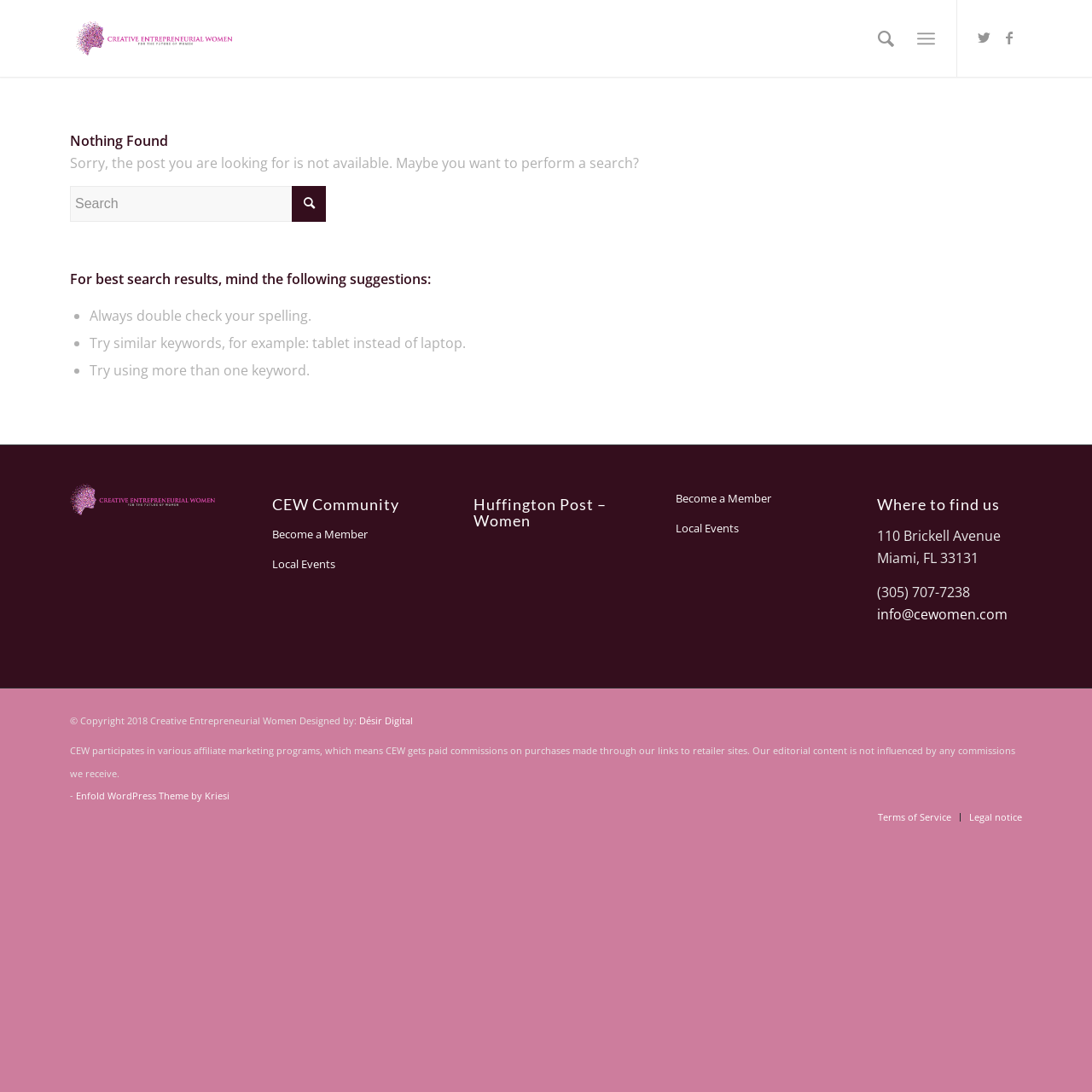Identify the bounding box coordinates necessary to click and complete the given instruction: "Become a Member".

[0.249, 0.476, 0.381, 0.503]